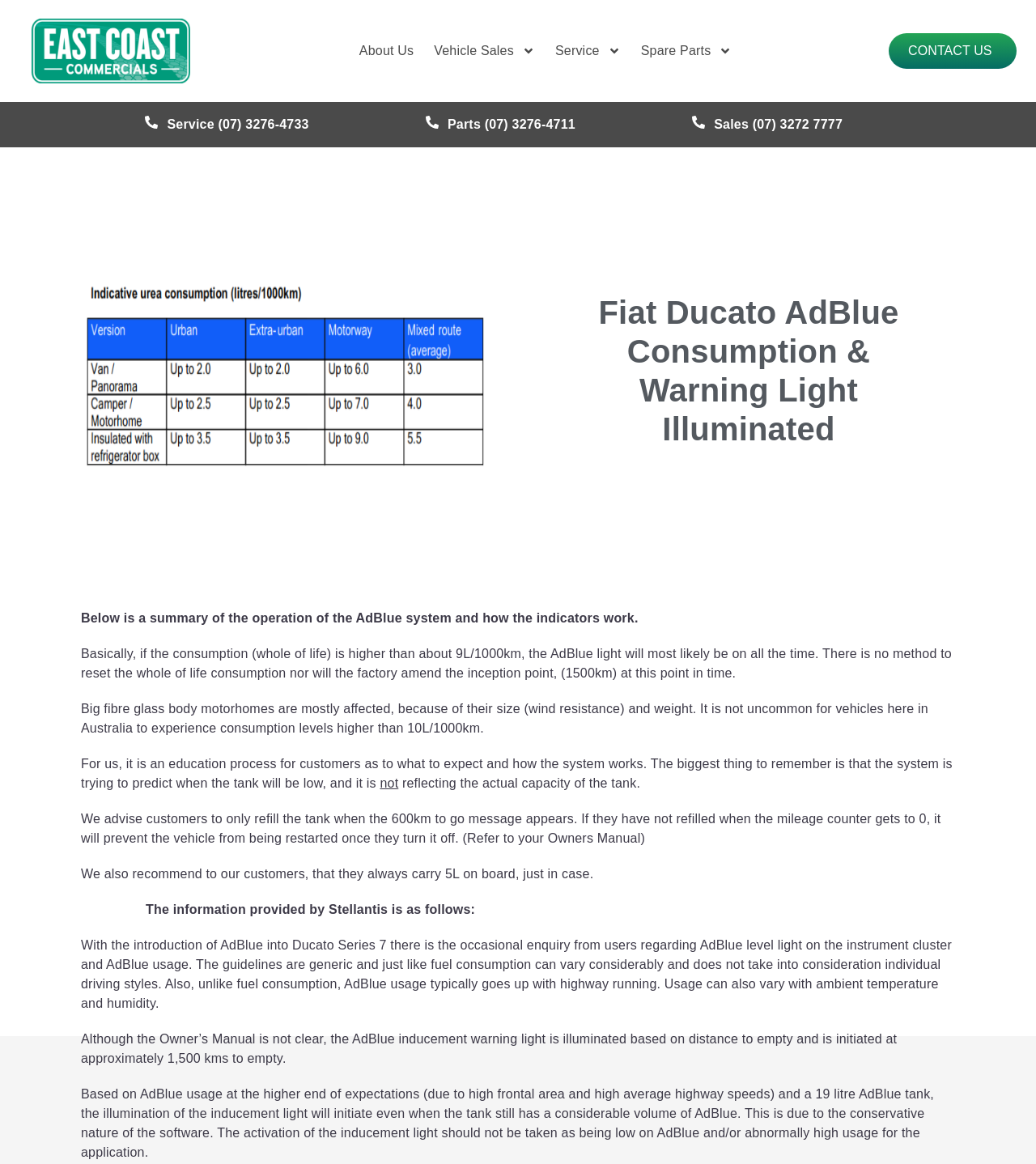Please provide a comprehensive answer to the question based on the screenshot: What is the typical AdBlue usage pattern?

The webpage states that AdBlue usage typically goes up with highway running, and can also vary with ambient temperature and humidity, unlike fuel consumption.